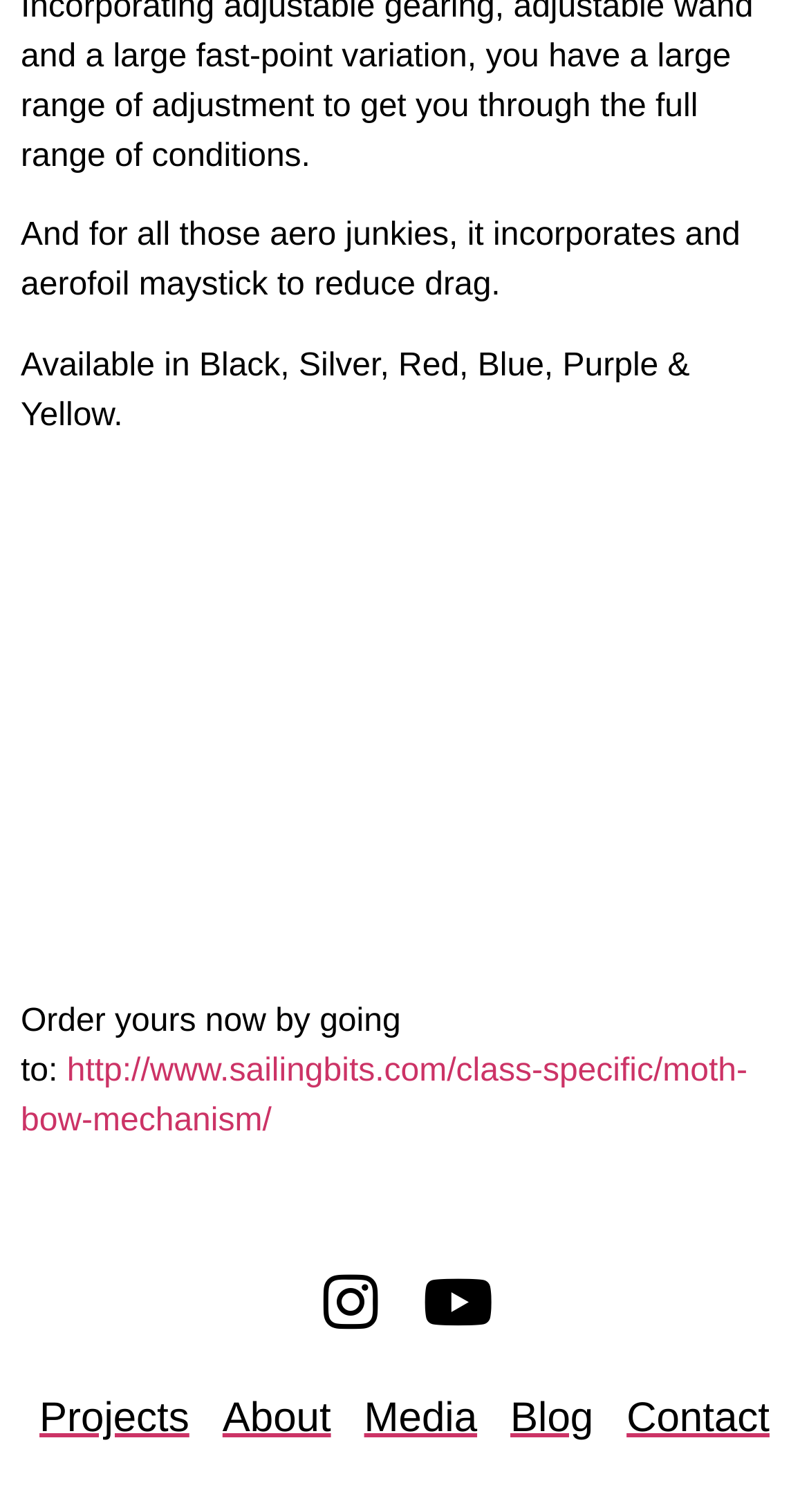Locate the bounding box coordinates of the element you need to click to accomplish the task described by this instruction: "Click the link to order the Moth Bow Mechanism".

[0.026, 0.697, 0.924, 0.753]